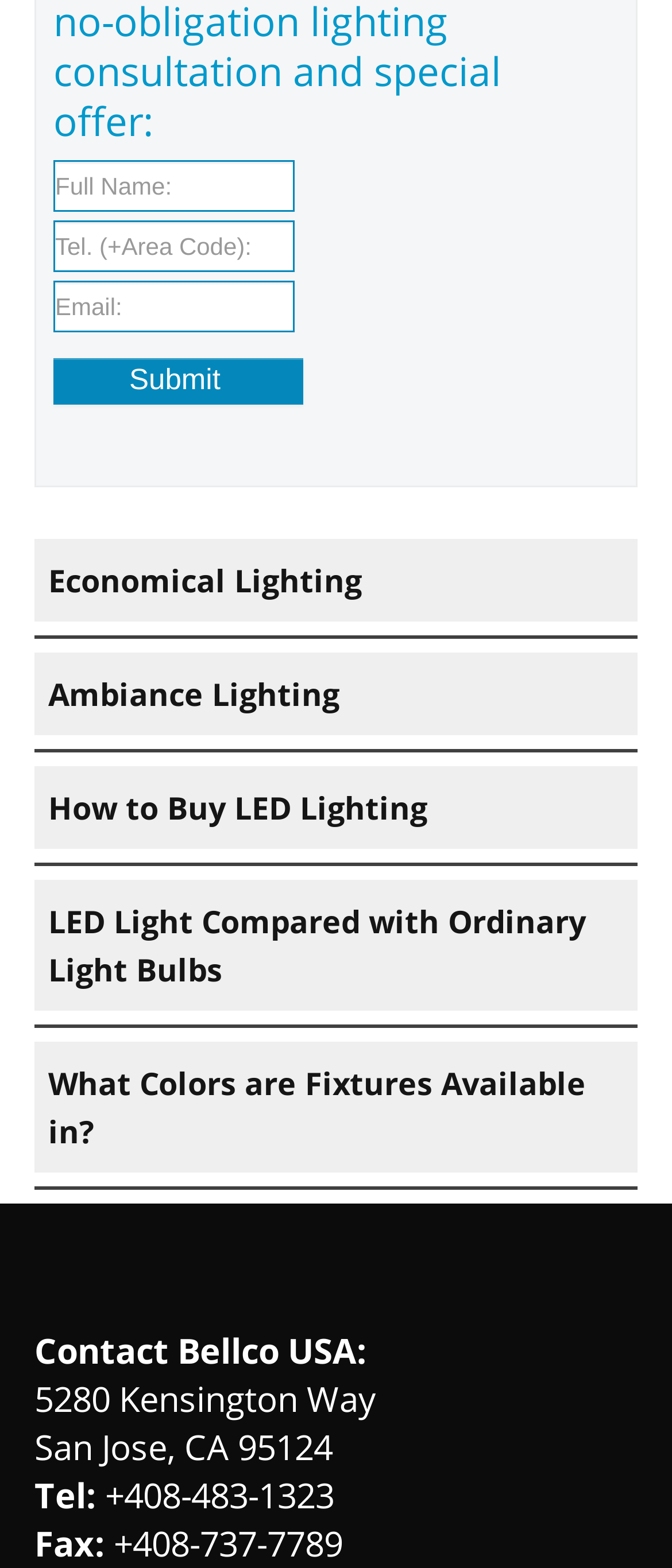Locate the bounding box coordinates of the area to click to fulfill this instruction: "View economical lighting". The bounding box should be presented as four float numbers between 0 and 1, in the order [left, top, right, bottom].

[0.051, 0.344, 0.949, 0.396]